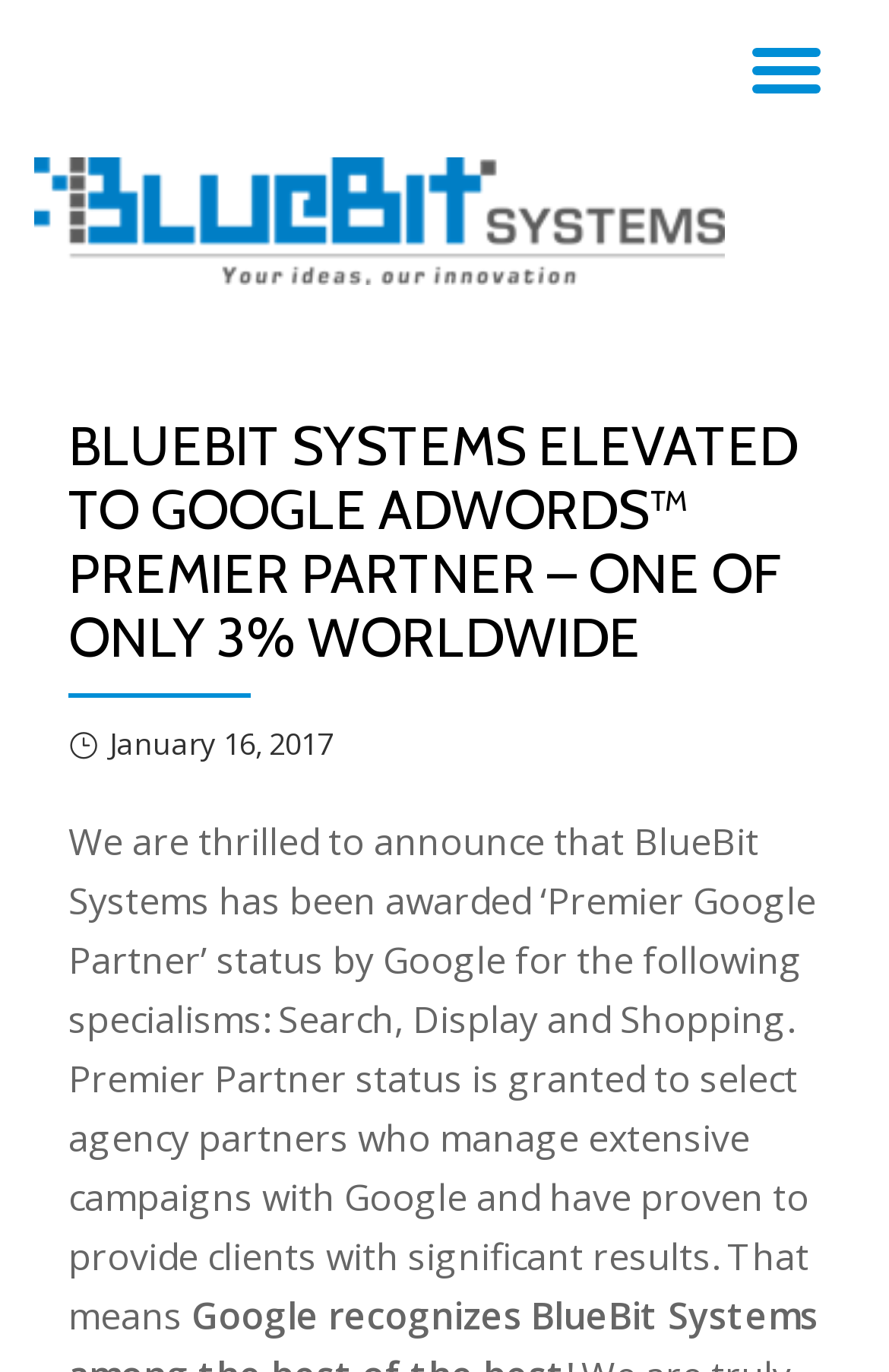Please answer the following question using a single word or phrase: How many specialisms does BlueBit Systems have?

3